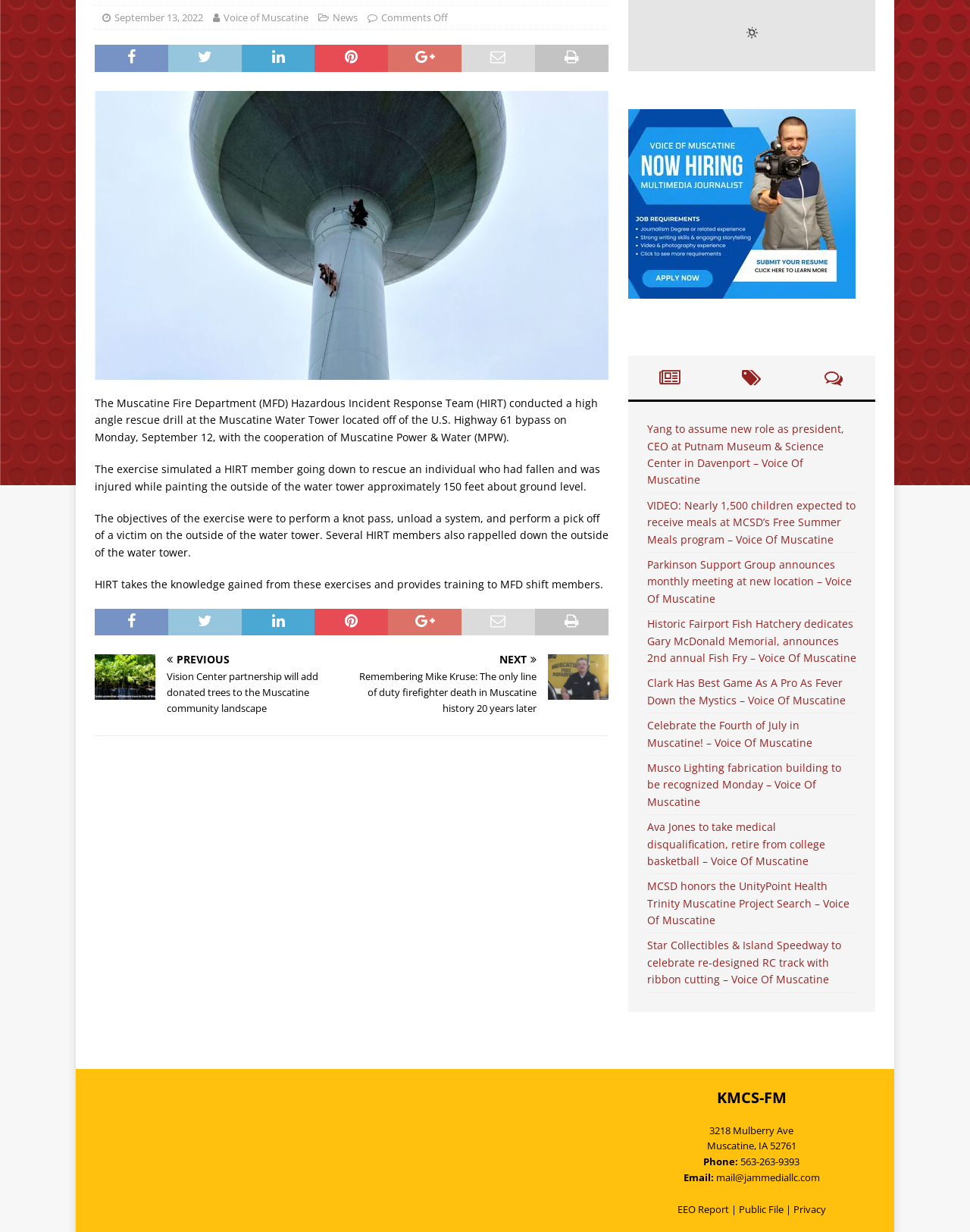Identify the bounding box for the described UI element: "mail@jammediallc.com".

[0.738, 0.95, 0.845, 0.961]